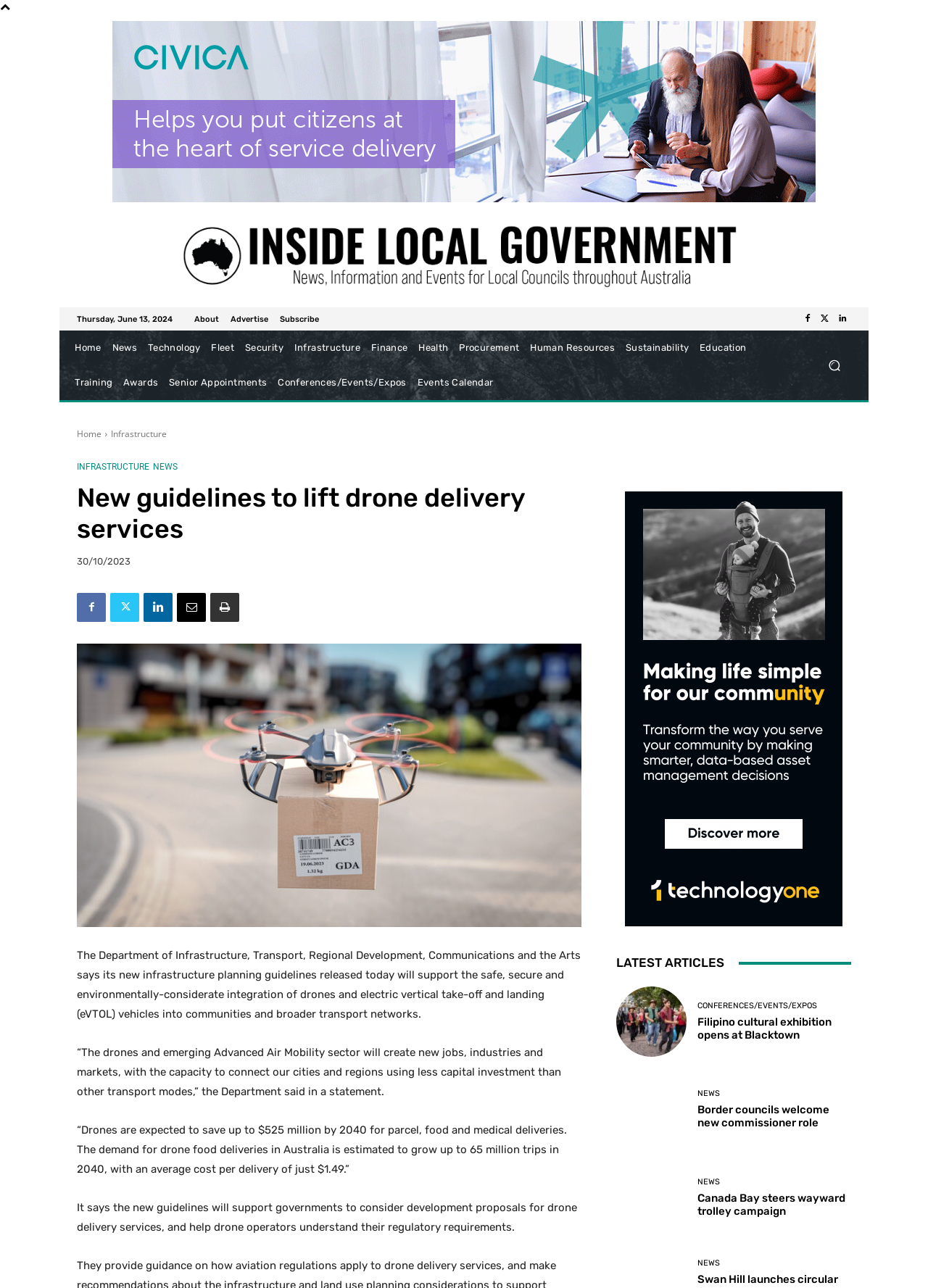Please provide a detailed answer to the question below based on the screenshot: 
What is the purpose of the new guidelines released by the department?

The new guidelines will support governments to consider development proposals for drone delivery services, and help drone operators understand their regulatory requirements.